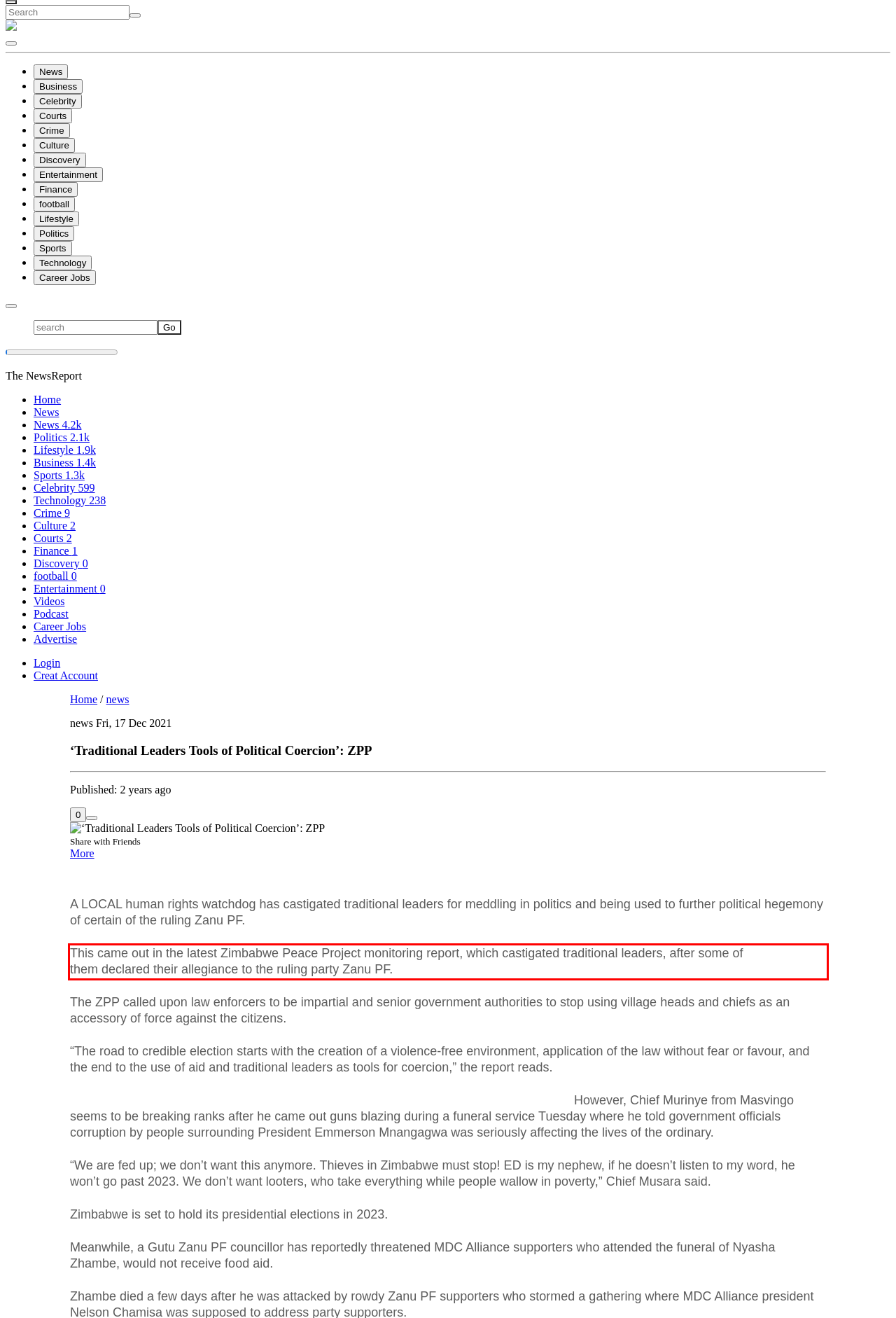Please look at the webpage screenshot and extract the text enclosed by the red bounding box.

This came out in the latest Zimbabwe Peace Project monitoring report, which castigated traditional leaders, after some of them declared their allegiance to the ruling party Zanu PF.